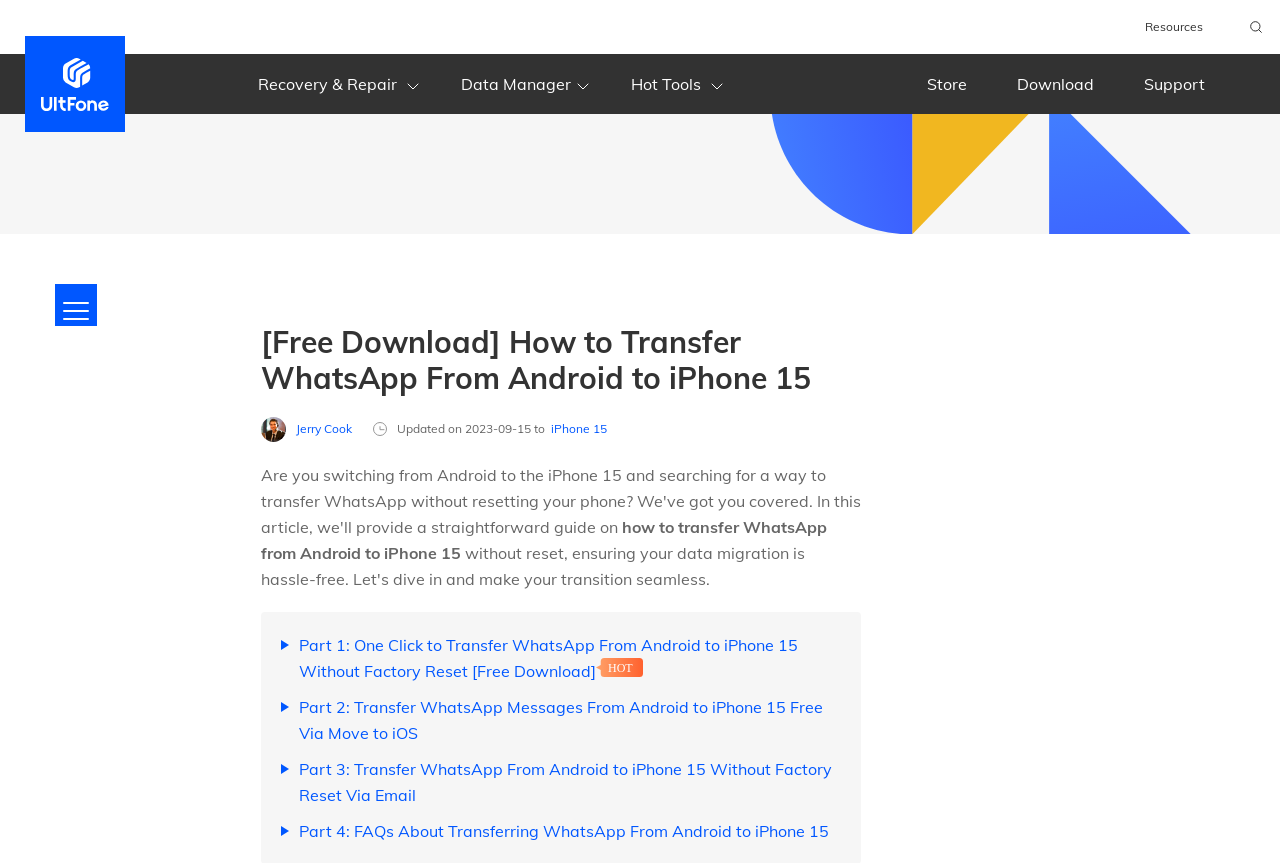Extract the main title from the webpage and generate its text.

[Free Download] How to Transfer WhatsApp From Android to iPhone 15